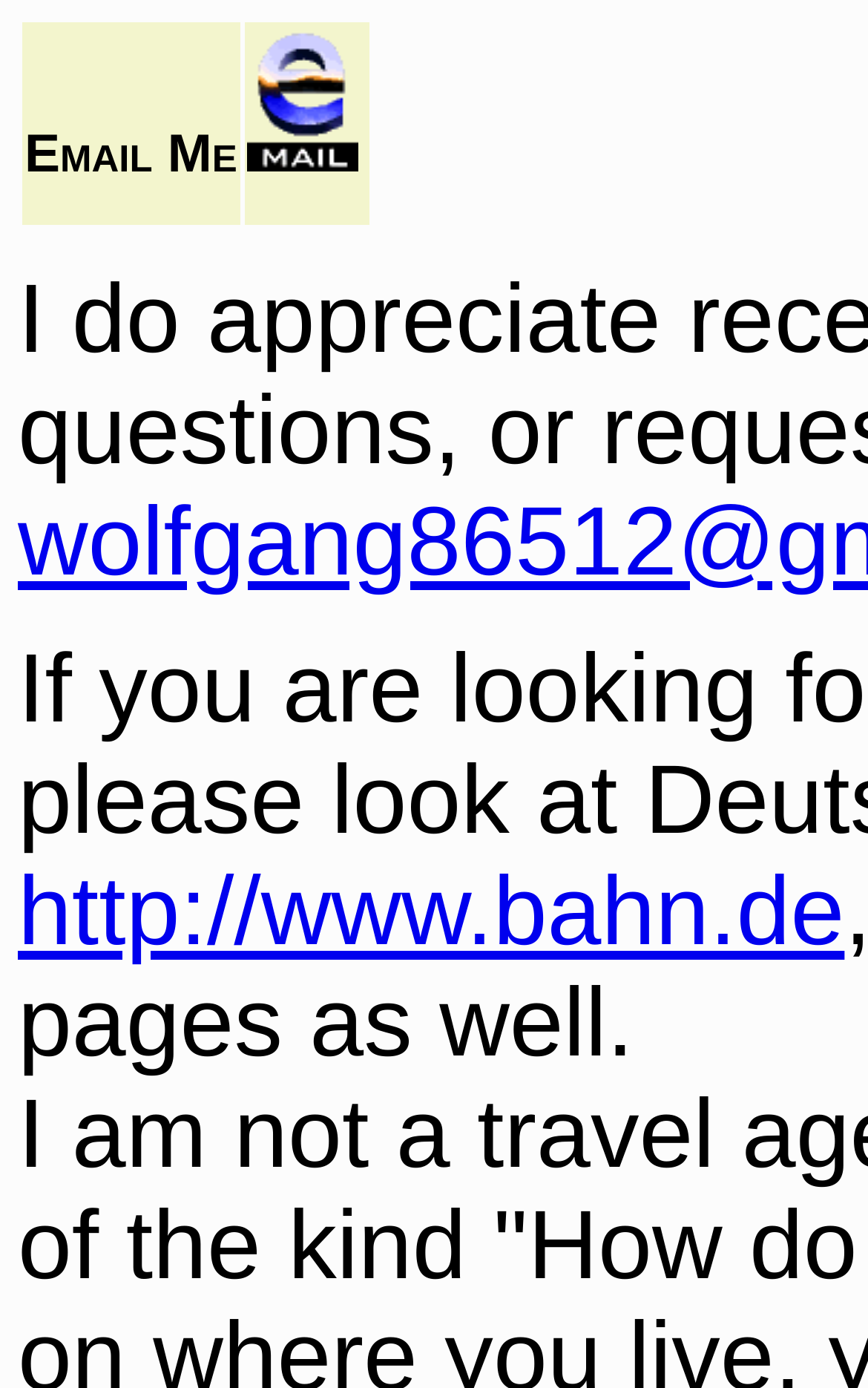Using the given element description, provide the bounding box coordinates (top-left x, top-left y, bottom-right x, bottom-right y) for the corresponding UI element in the screenshot: http://www.bahn.de

[0.021, 0.618, 0.973, 0.696]